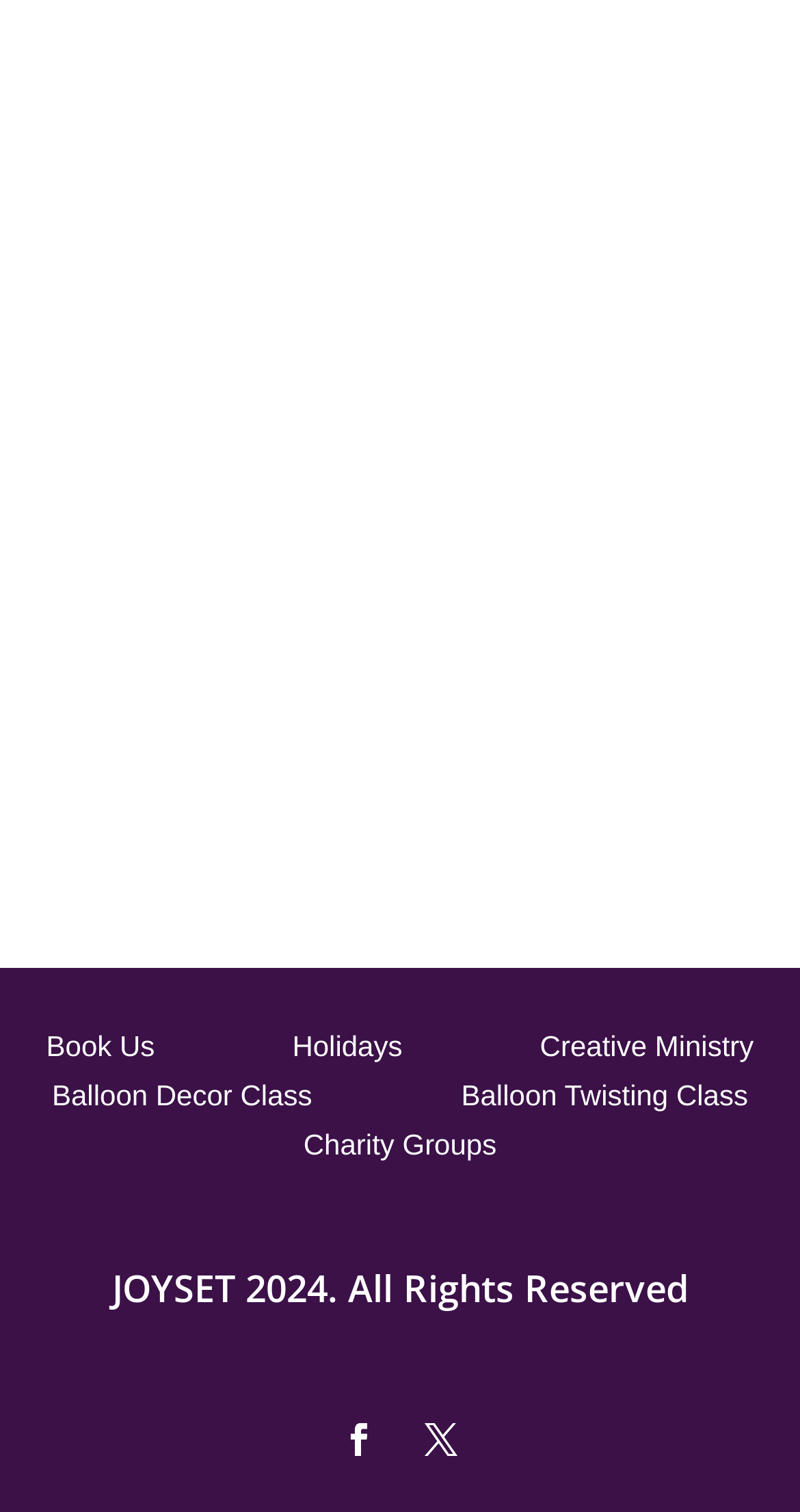Given the element description Book Us, specify the bounding box coordinates of the corresponding UI element in the format (top-left x, top-left y, bottom-right x, bottom-right y). All values must be between 0 and 1.

[0.058, 0.682, 0.193, 0.712]